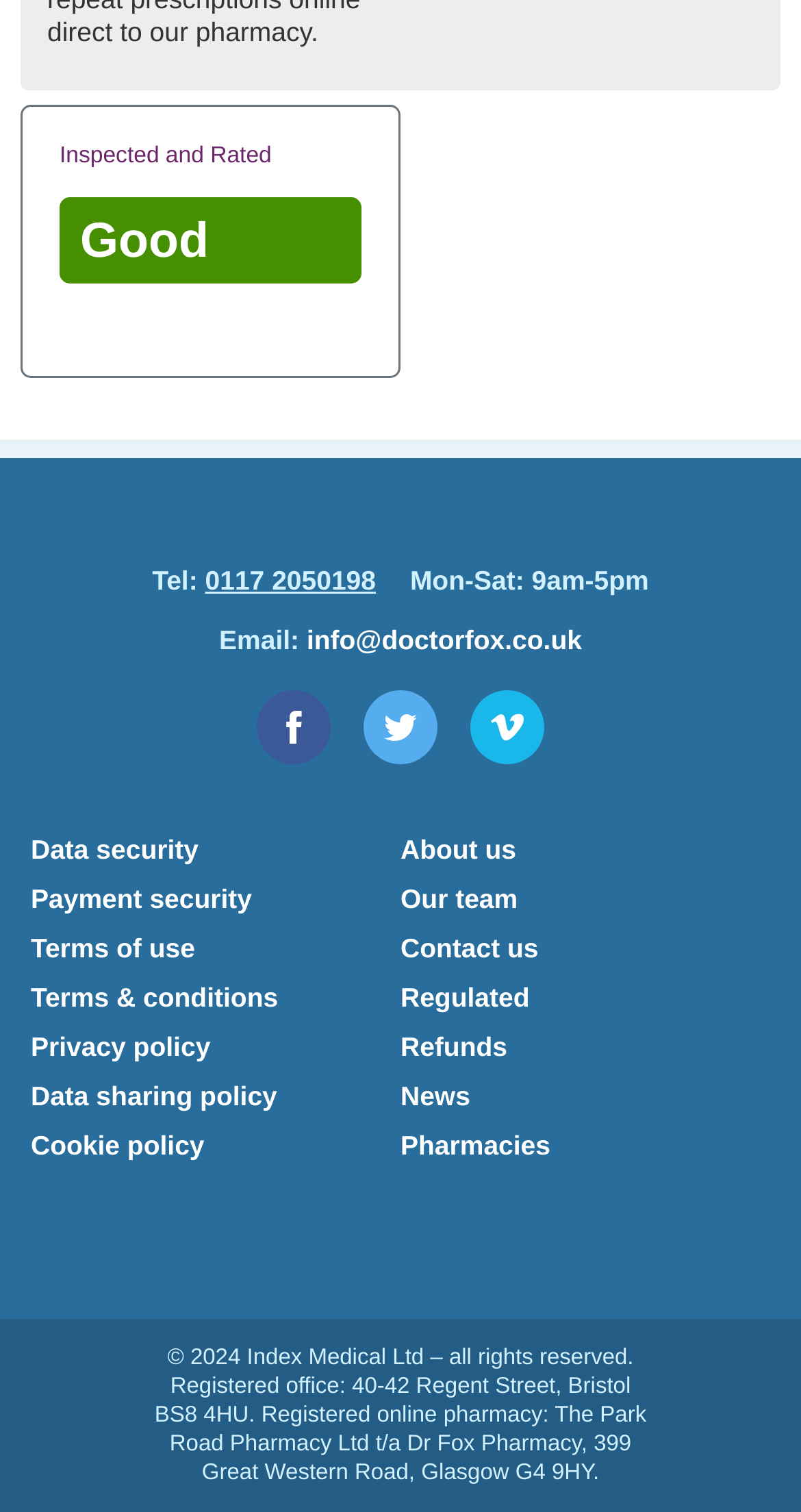Please provide a comprehensive response to the question based on the details in the image: What is the registered office address of Index Medical Limited?

I found the registered office address by looking at the footer section, where it says 'Registered office: 40-42 Regent Street, Bristol BS8 4HU'.